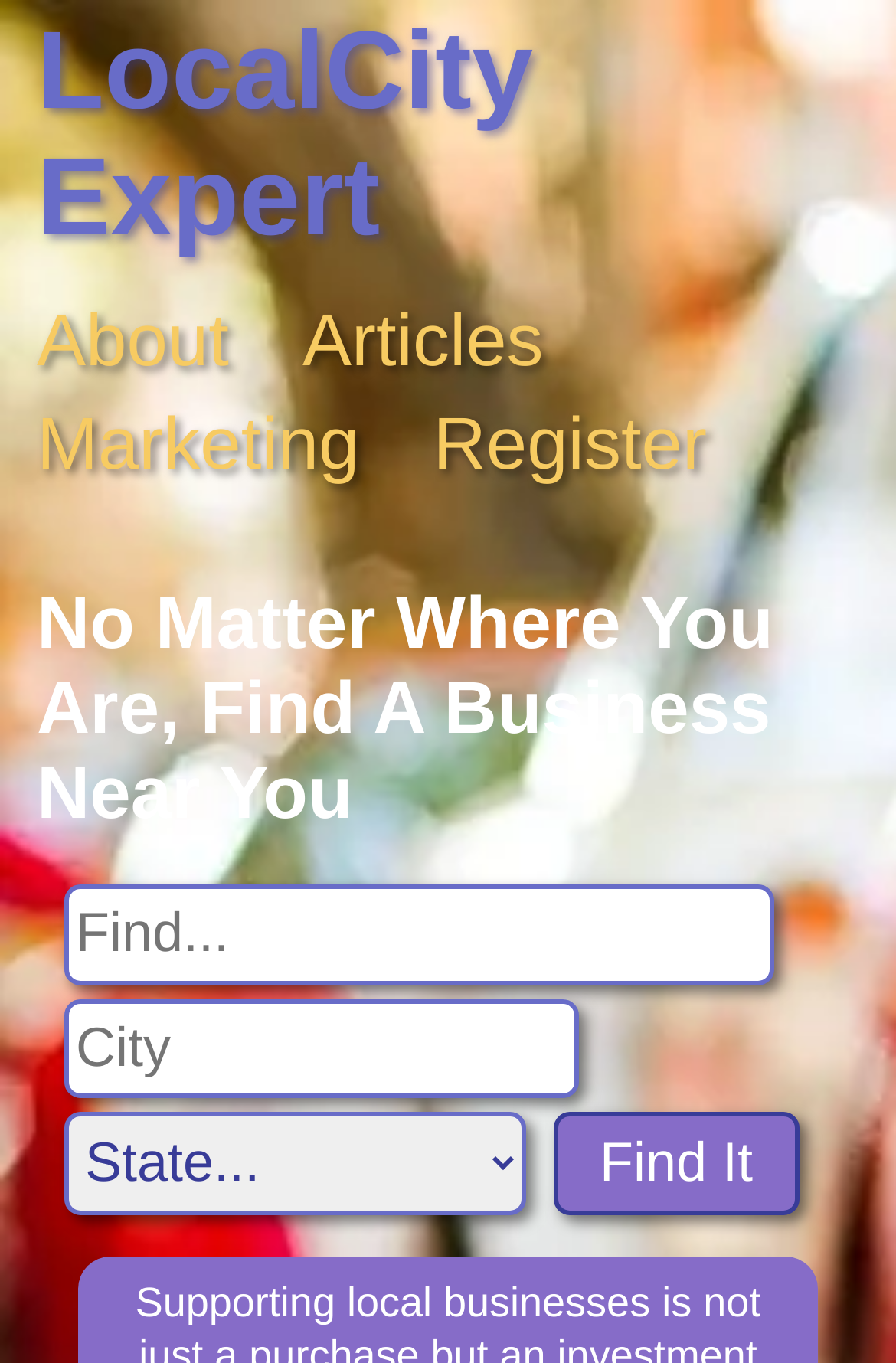Generate an in-depth caption that captures all aspects of the webpage.

The webpage is about Eleven13 Apartments, a rental community in Fort Collins, Colorado, offering affordable 2 and 3 bedroom townhomes. At the top left of the page, there is a link to "LocalCity Expert", which is likely the website's logo or brand name. Below it, there are four links: "About", "Articles", "Marketing", and "Register", which are likely the main navigation menu of the website.

On the right side of the top section, there is a search bar with a heading "No Matter Where You Are, Find A Business Near You". The search bar consists of three input fields: "Search For", "Search City", and "Search State", which is a dropdown menu. There is also a "Find It" button next to the search fields.

The overall layout of the webpage is organized, with clear headings and concise text. The search bar is prominently displayed, suggesting that the website's main function is to help users find businesses or information.